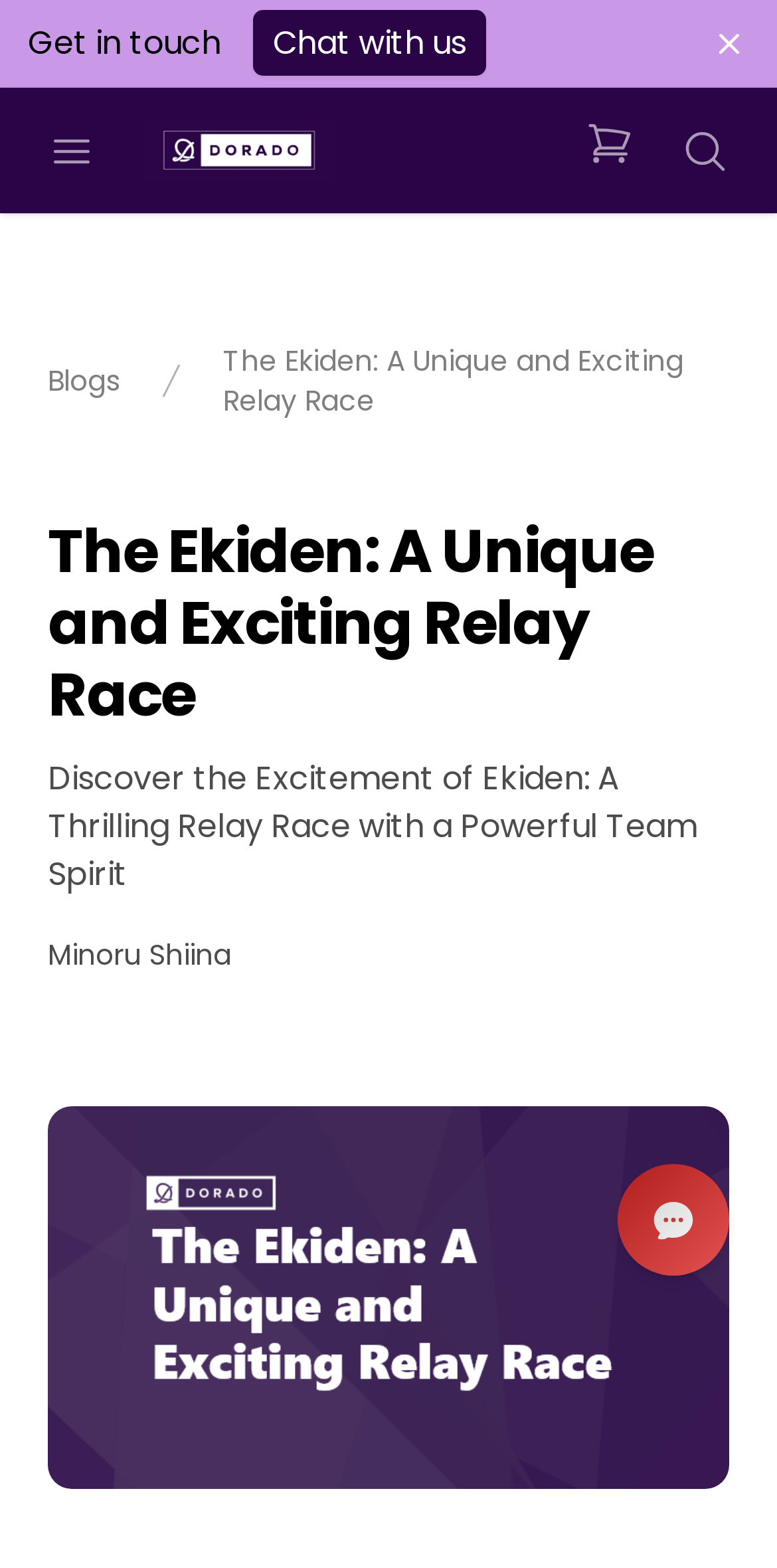How many buttons are in the top-right corner?
Can you give a detailed and elaborate answer to the question?

I examined the top-right corner of the webpage and found three button elements, one with the text 'Dismiss', one with the text 'open menu', and another with no text.